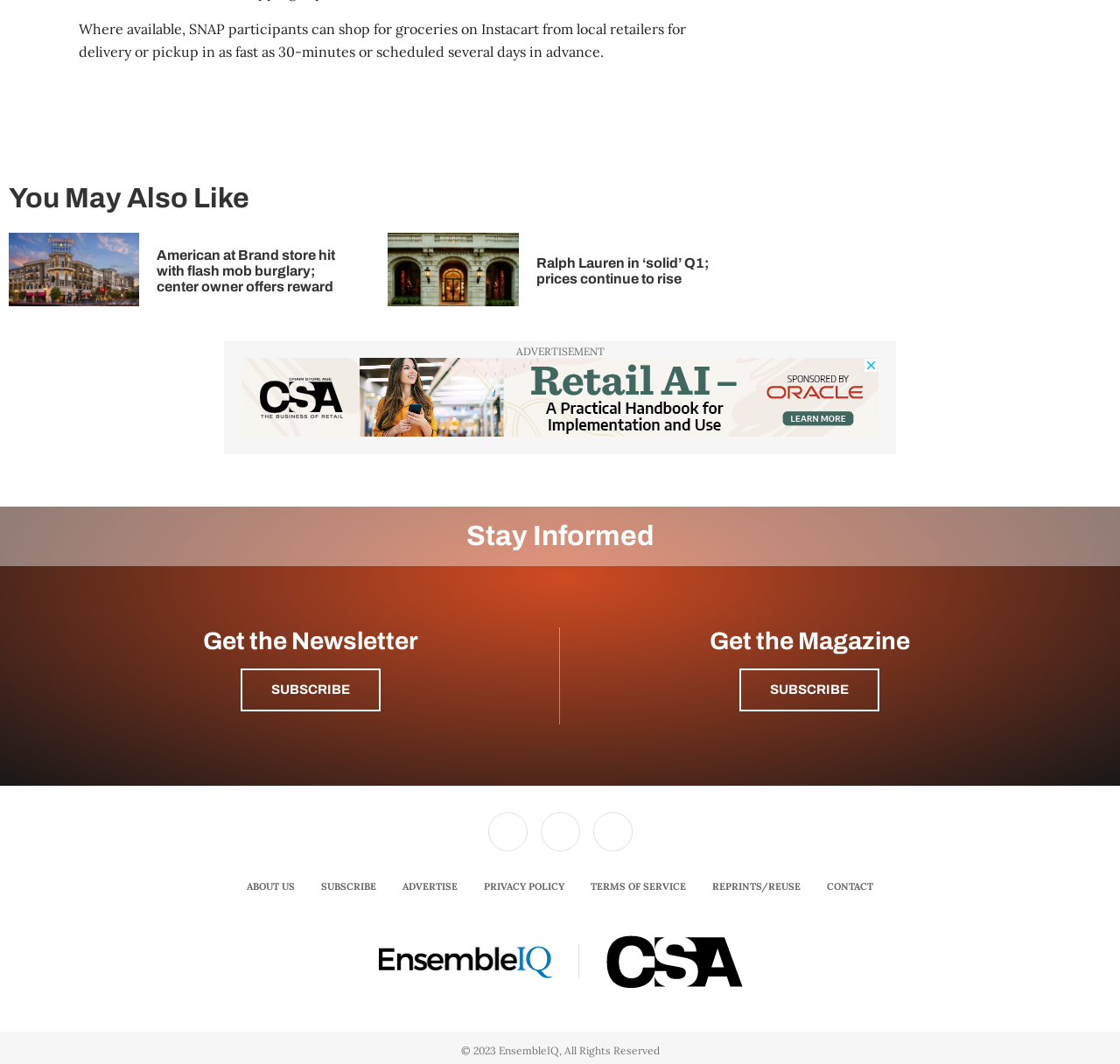What is the topic of the first article?
Please provide a comprehensive answer based on the details in the screenshot.

The first article is about the American at Brand store, which is indicated by the heading 'American at Brand store hit with flash mob burglary; center owner offers reward' and the corresponding link and image elements.